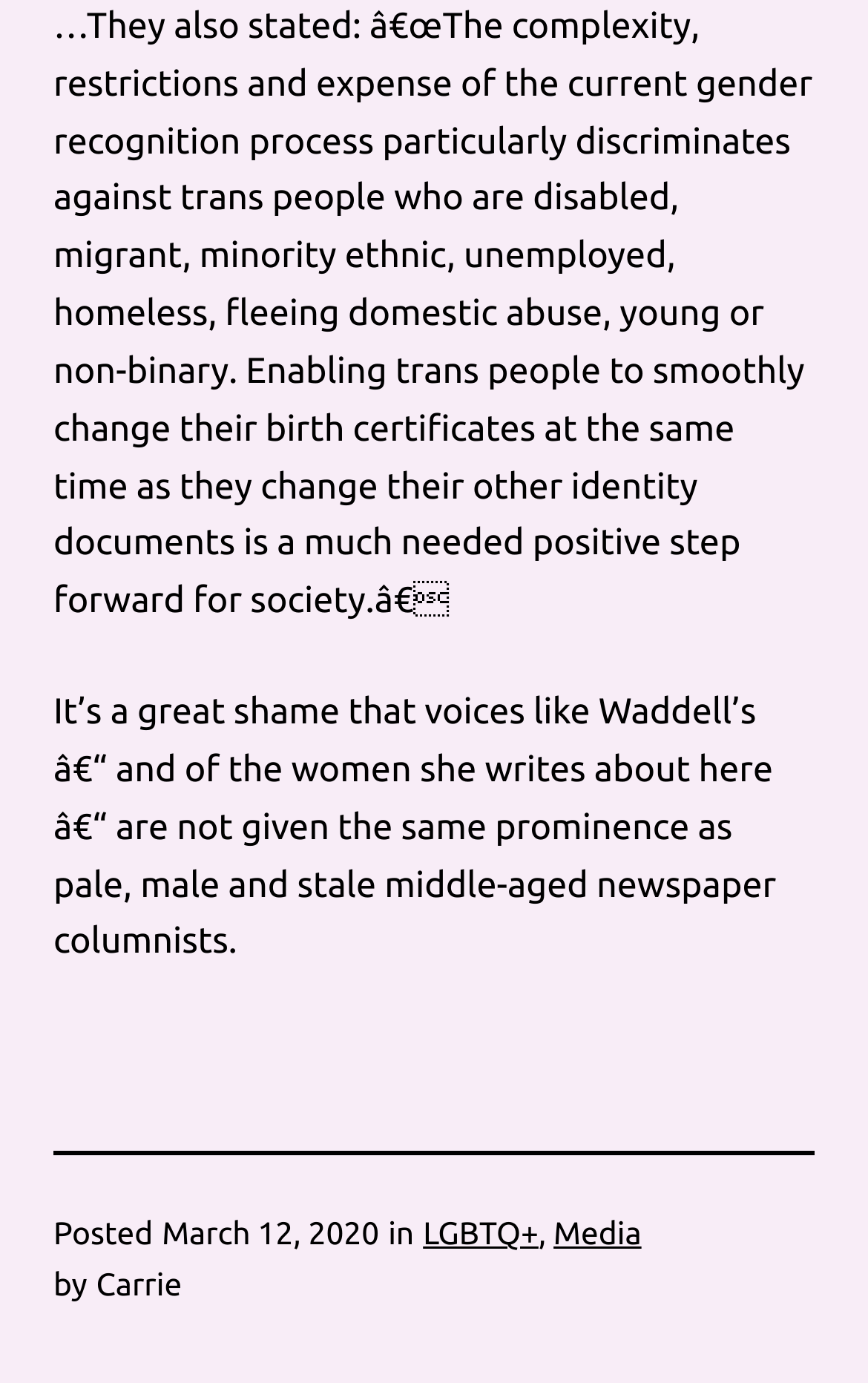Can you look at the image and give a comprehensive answer to the question:
What is the tone of the article?

The tone of the article can be inferred from the language used in the static text elements. The text mentions 'great shame' and criticizes the lack of prominence given to certain voices, suggesting a critical tone.